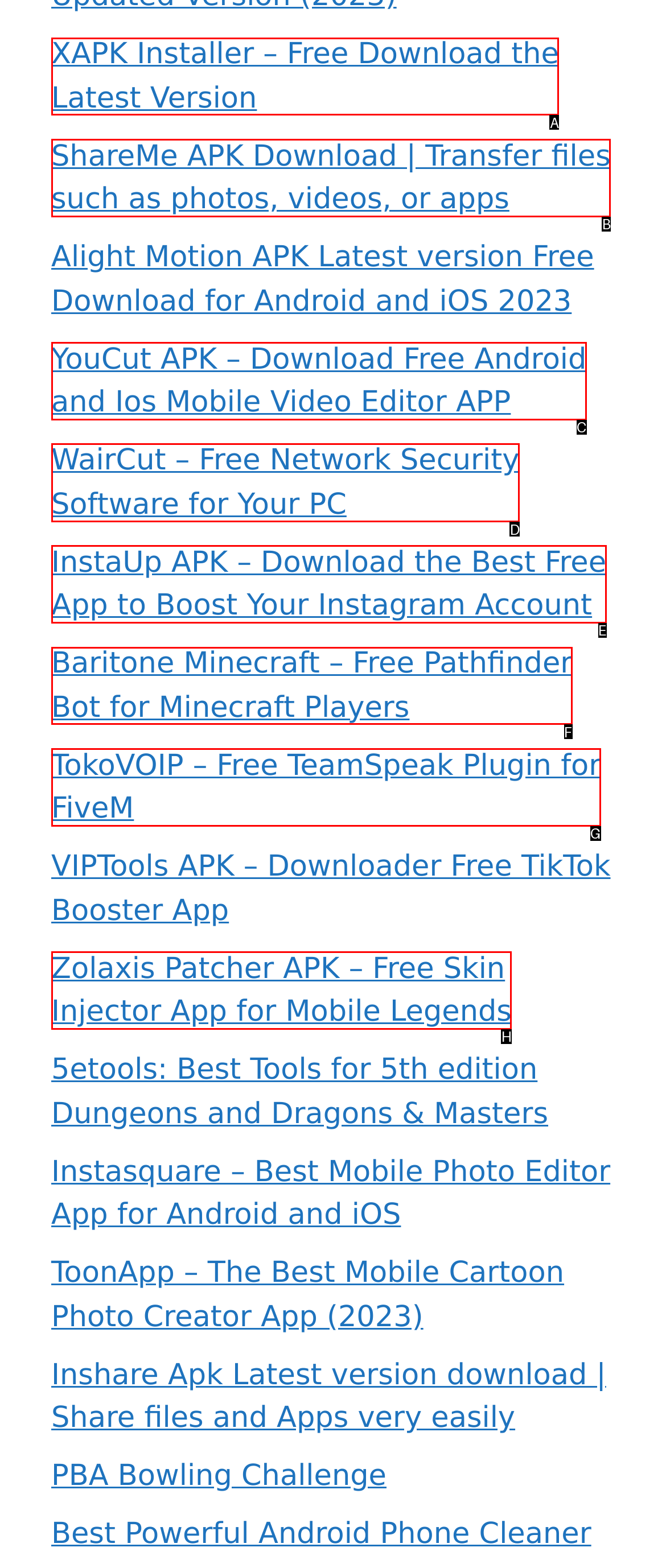Which option should be clicked to complete this task: Learn about WairCut
Reply with the letter of the correct choice from the given choices.

D